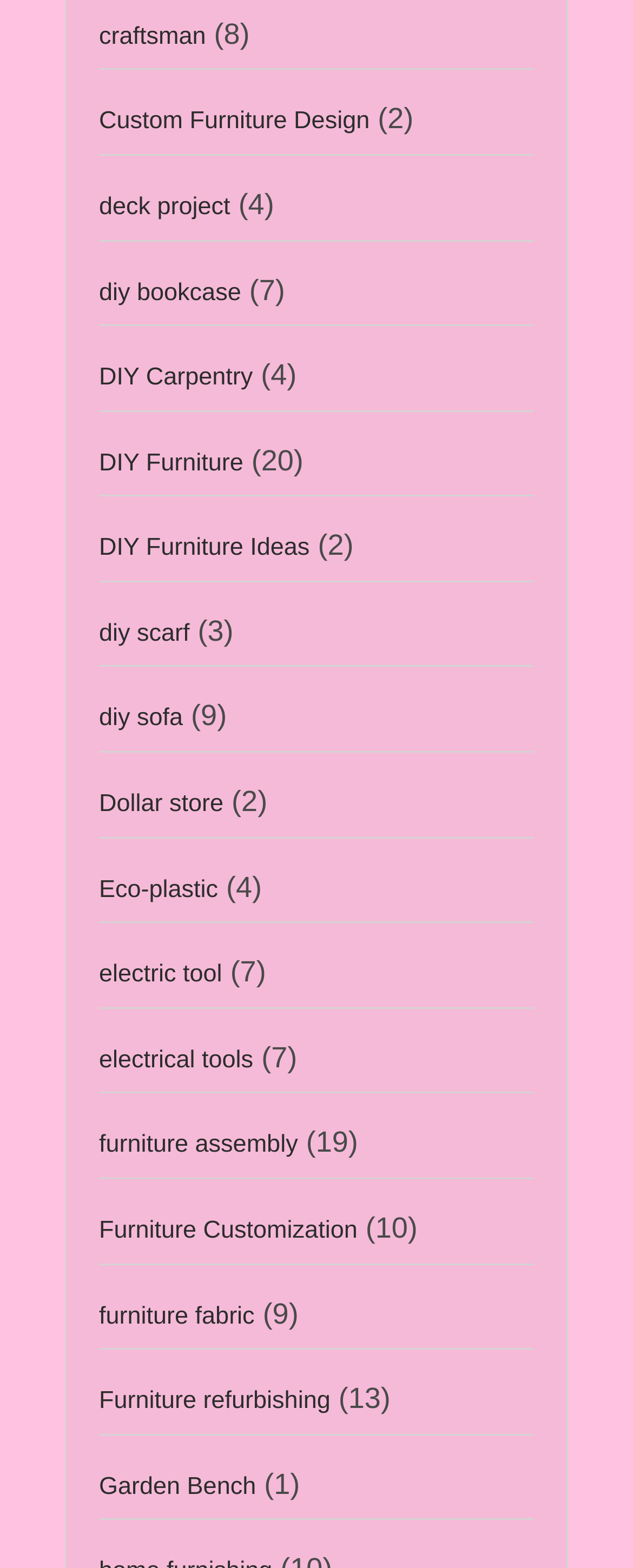Examine the screenshot and answer the question in as much detail as possible: What is the text next to the 'DIY Furniture' link?

The text next to the 'DIY Furniture' link is '(20)' which is a StaticText element with a bounding box of [0.384, 0.283, 0.479, 0.304].